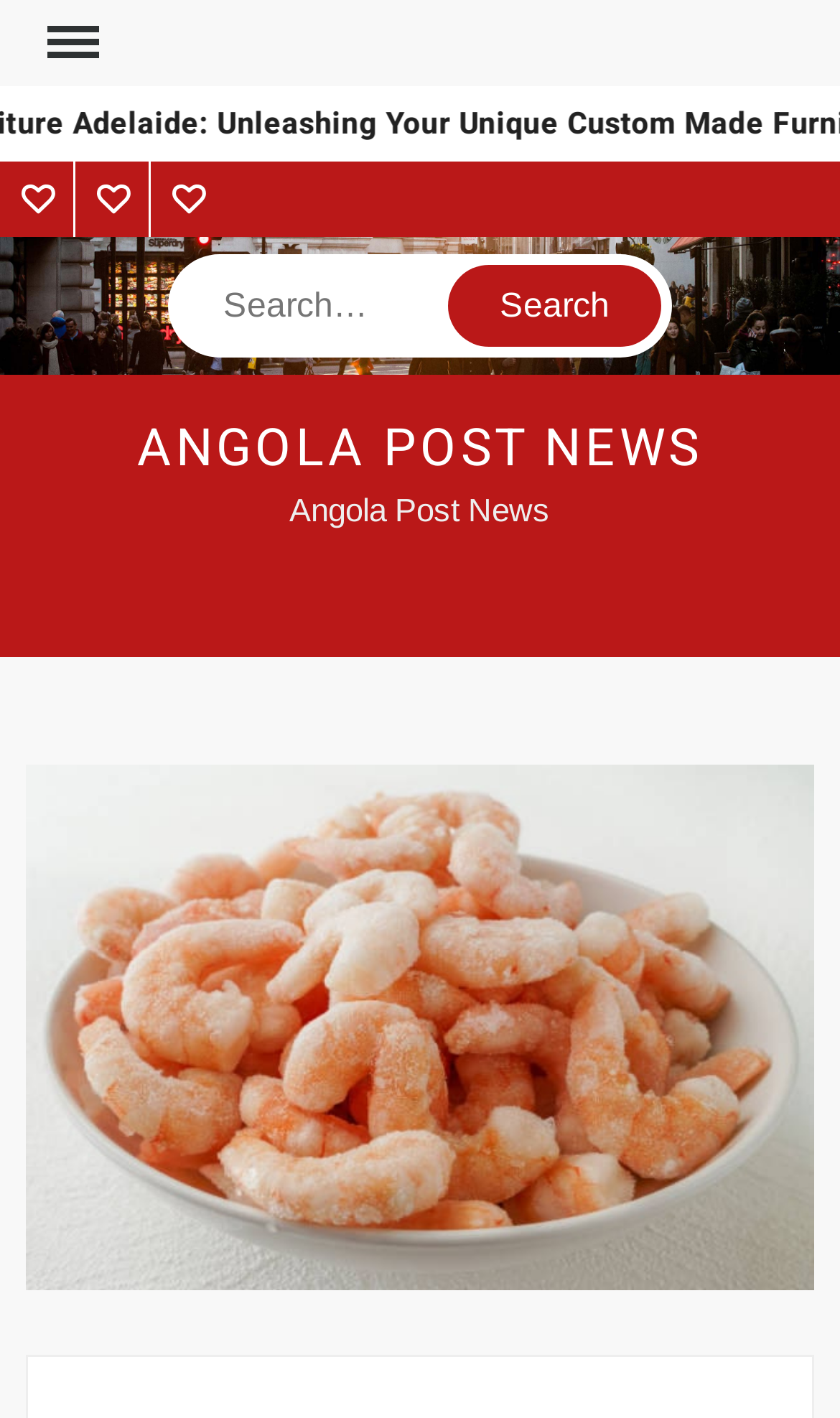What is the topic of the featured image?
Please respond to the question with a detailed and well-explained answer.

I looked at the image description and found that it is related to 'frozen prawns', which suggests that the topic of the featured image is frozen prawns.